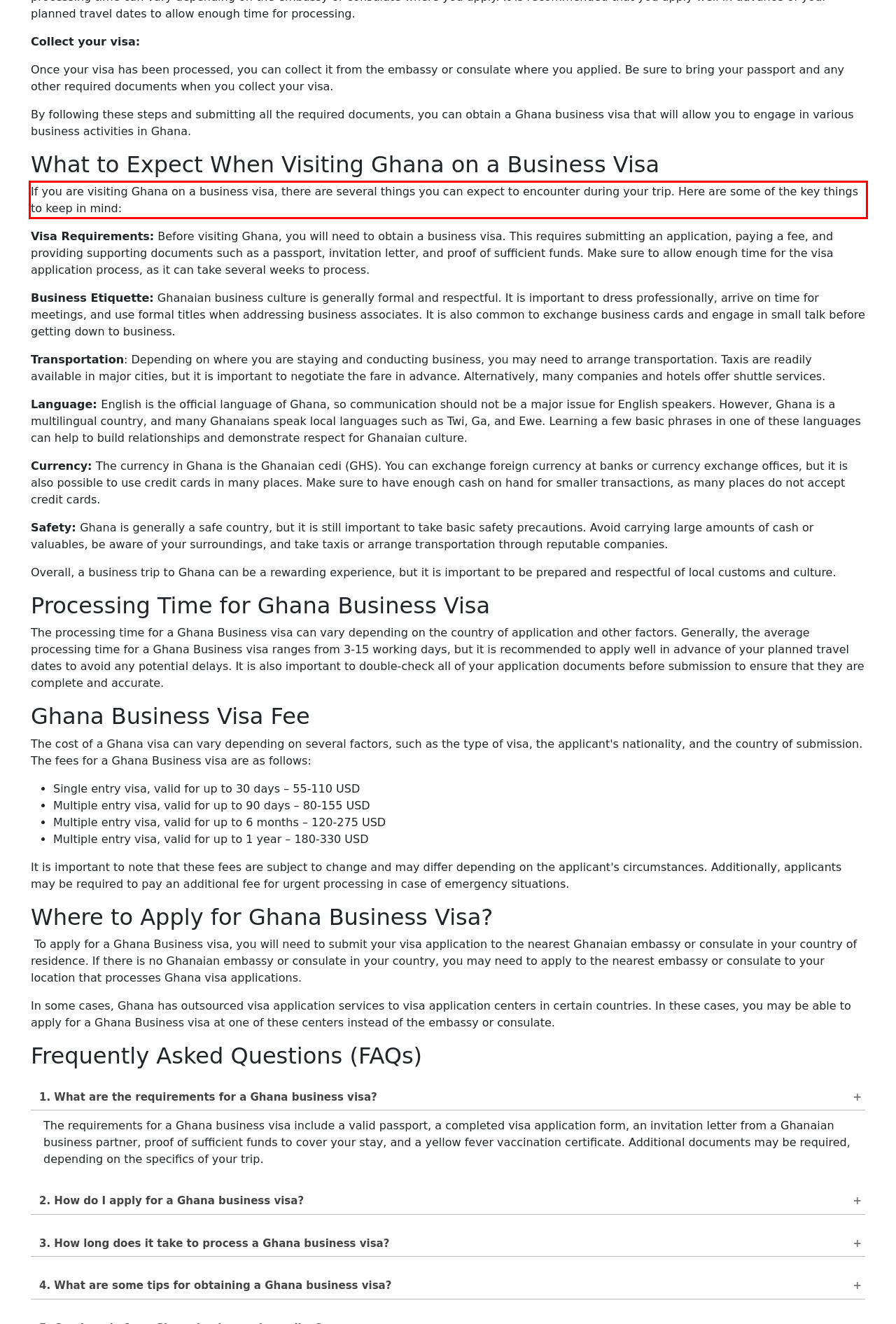Within the screenshot of a webpage, identify the red bounding box and perform OCR to capture the text content it contains.

If you are visiting Ghana on a business visa, there are several things you can expect to encounter during your trip. Here are some of the key things to keep in mind: